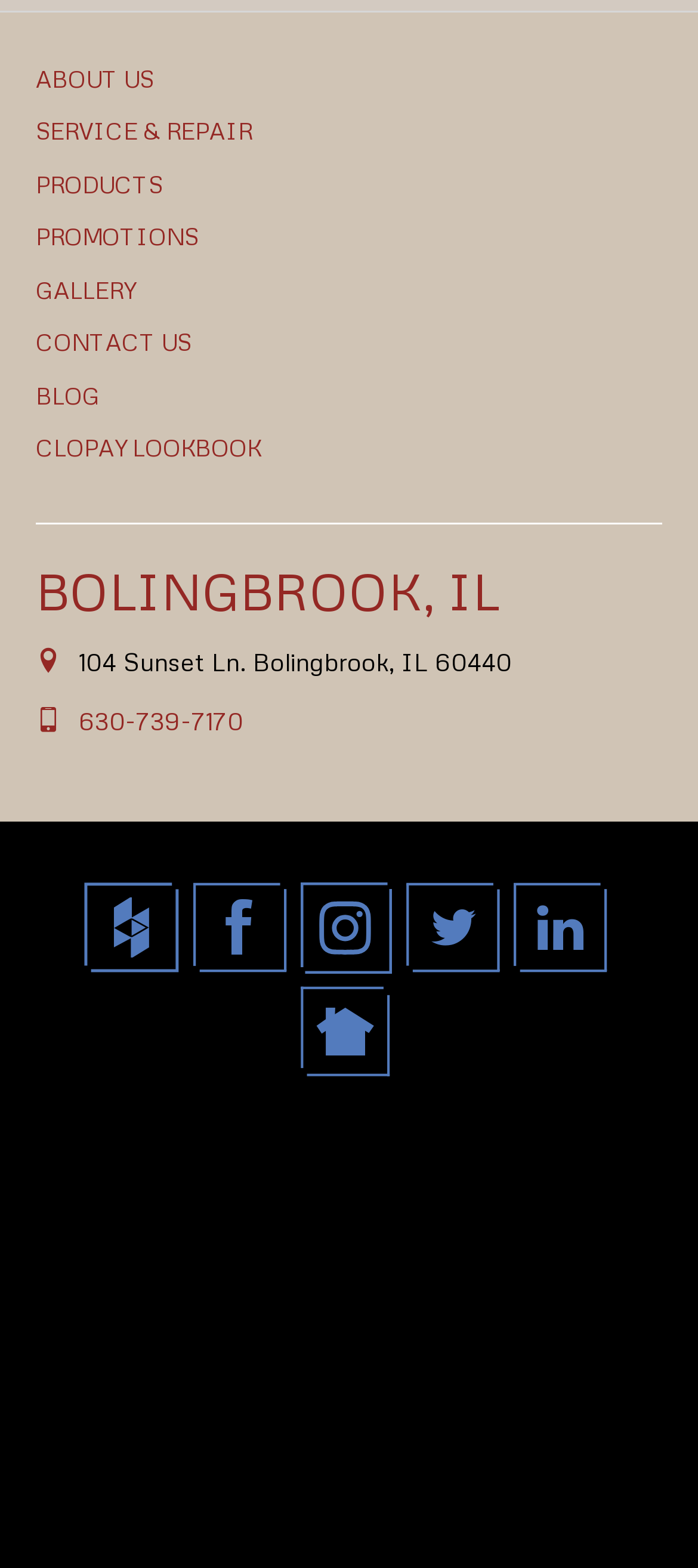Use a single word or phrase to answer the question:
What is the city where the company is located?

Bolingbrook